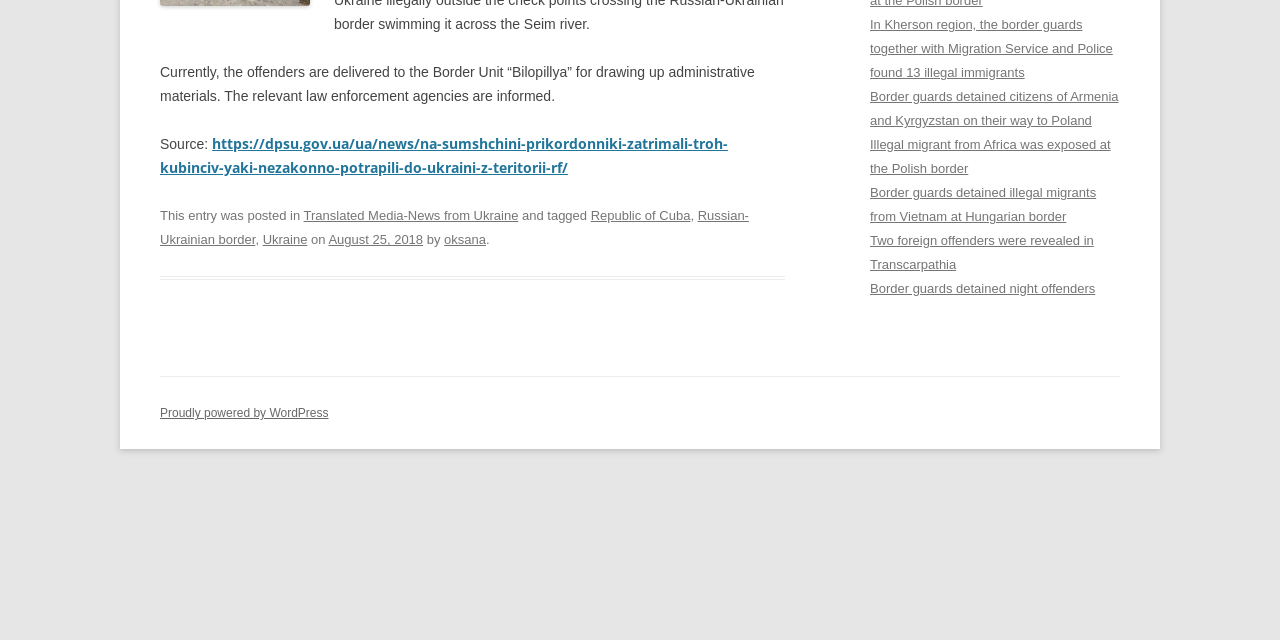Given the webpage screenshot and the description, determine the bounding box coordinates (top-left x, top-left y, bottom-right x, bottom-right y) that define the location of the UI element matching this description: Russian-Ukrainian border

[0.125, 0.326, 0.585, 0.387]